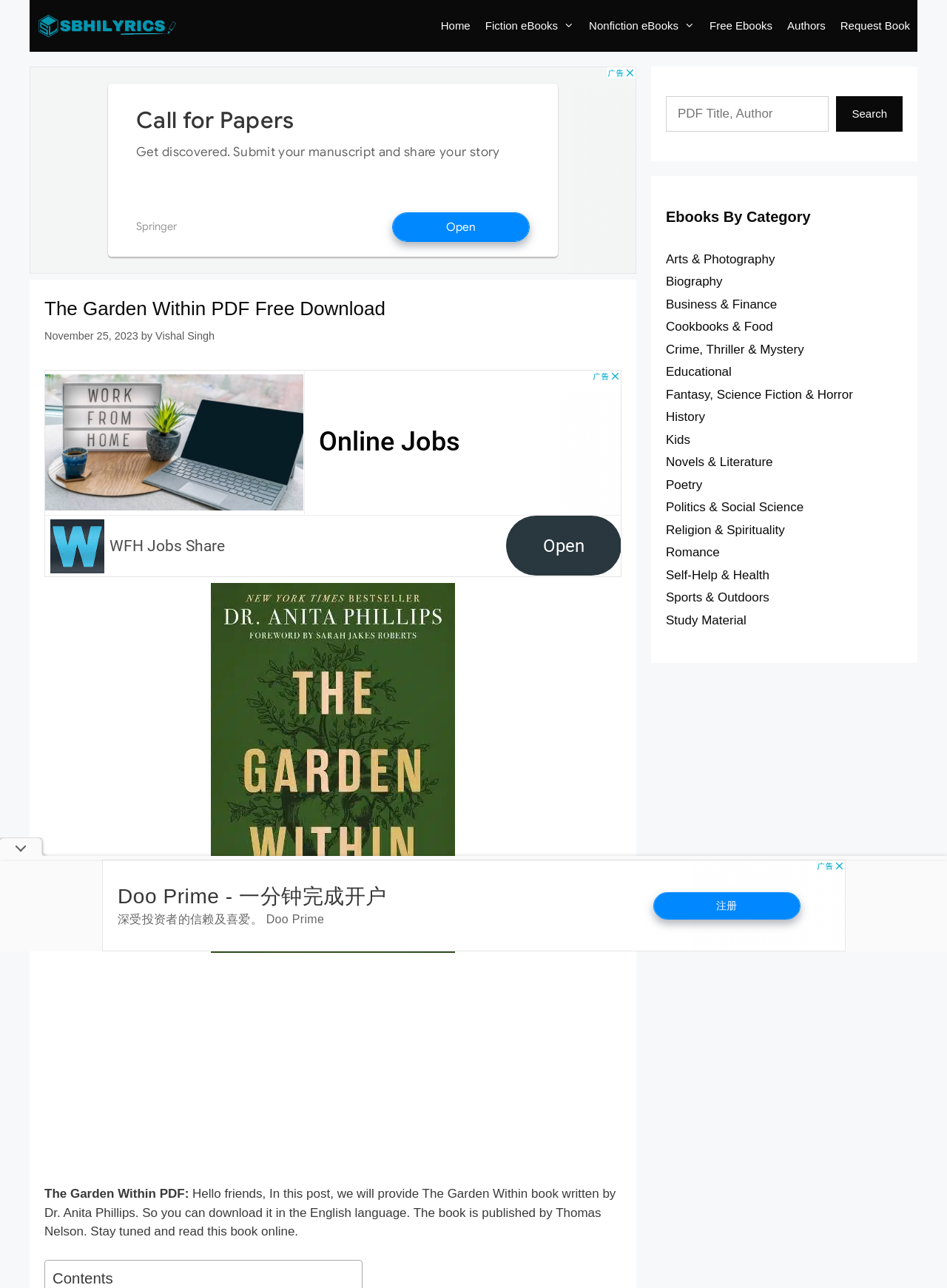Please specify the bounding box coordinates of the region to click in order to perform the following instruction: "Click on the 'Request Book' link".

[0.88, 0.0, 0.969, 0.04]